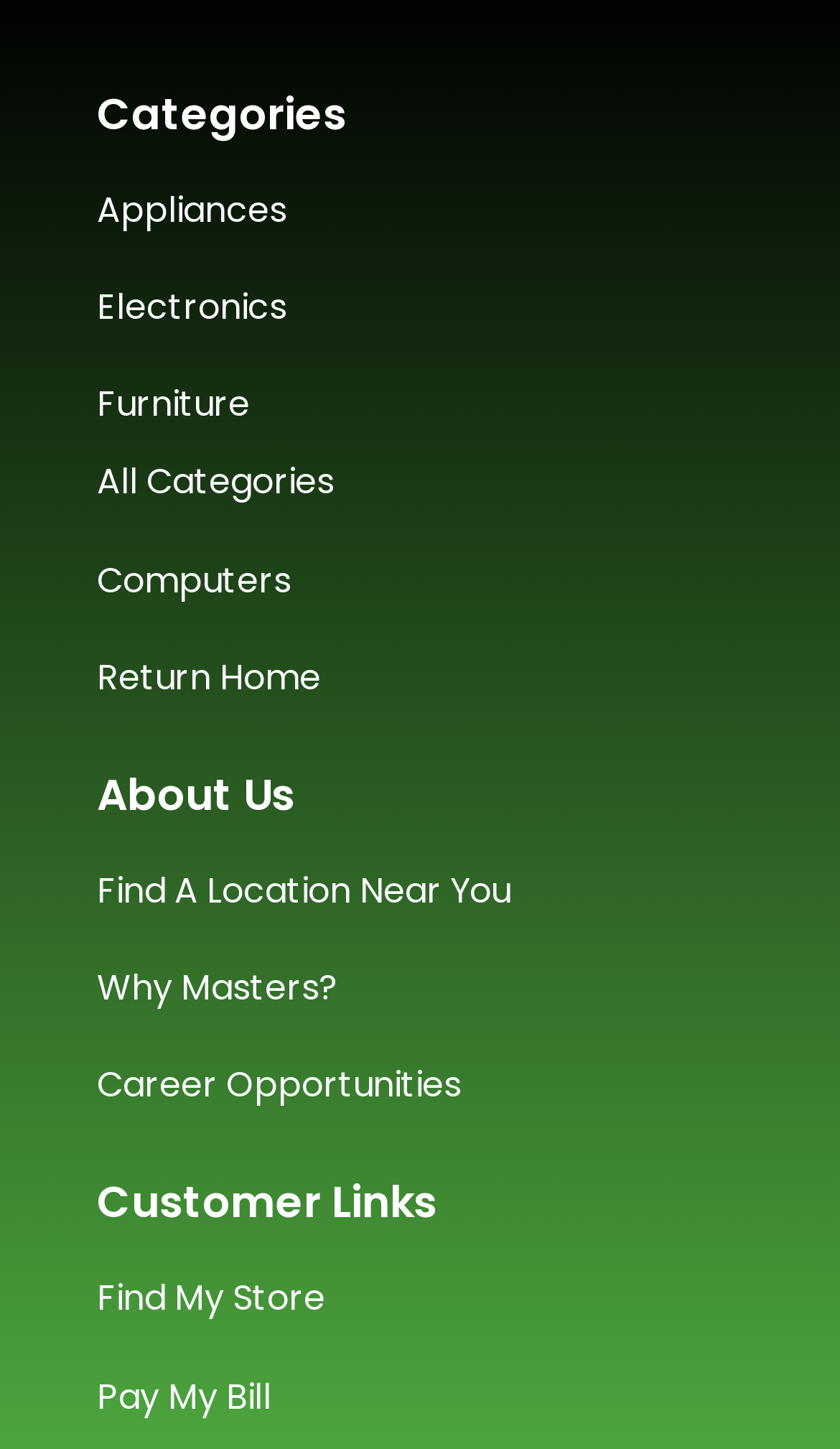Extract the bounding box coordinates for the UI element described as: "Find A Location Near You".

[0.115, 0.581, 0.885, 0.648]